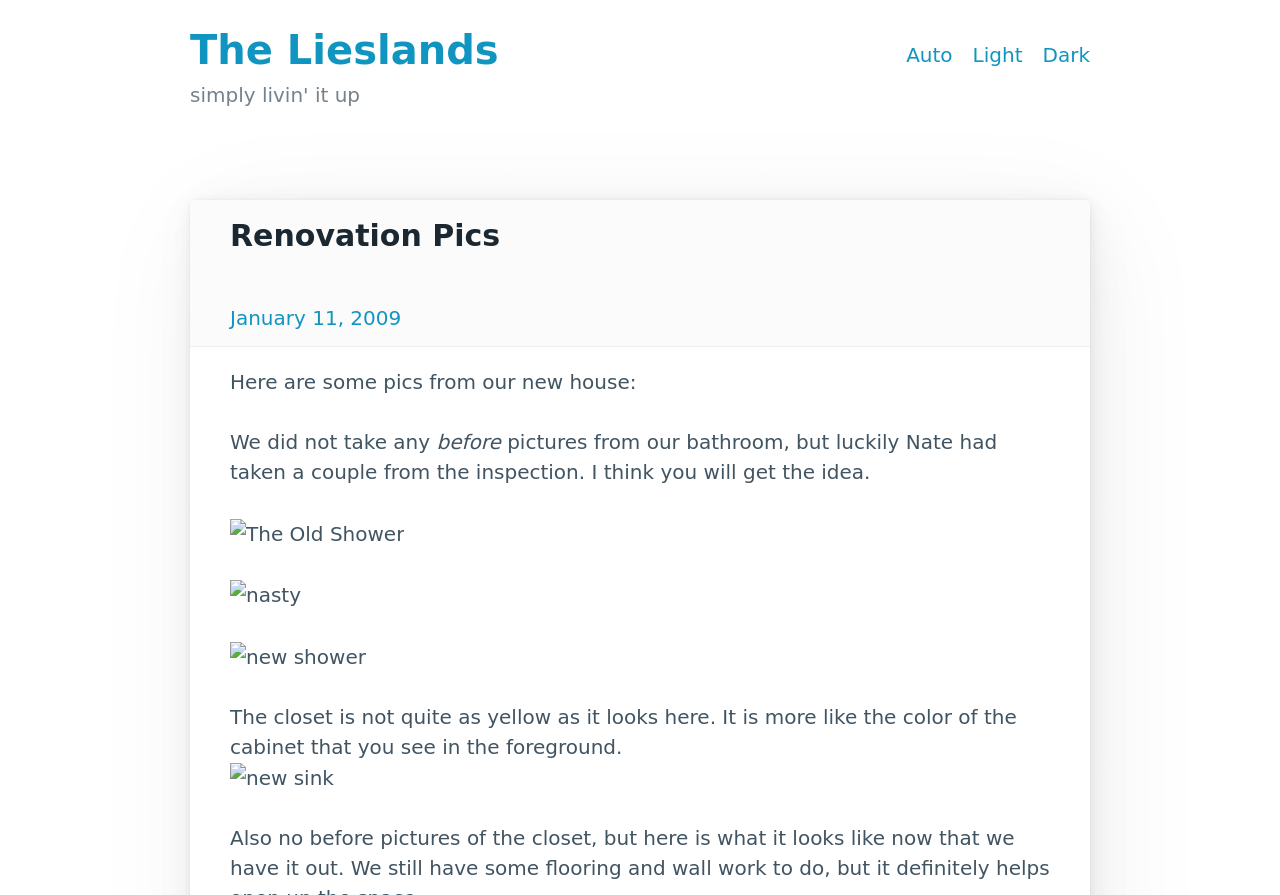Give a short answer to this question using one word or a phrase:
How many images are on the webpage?

5